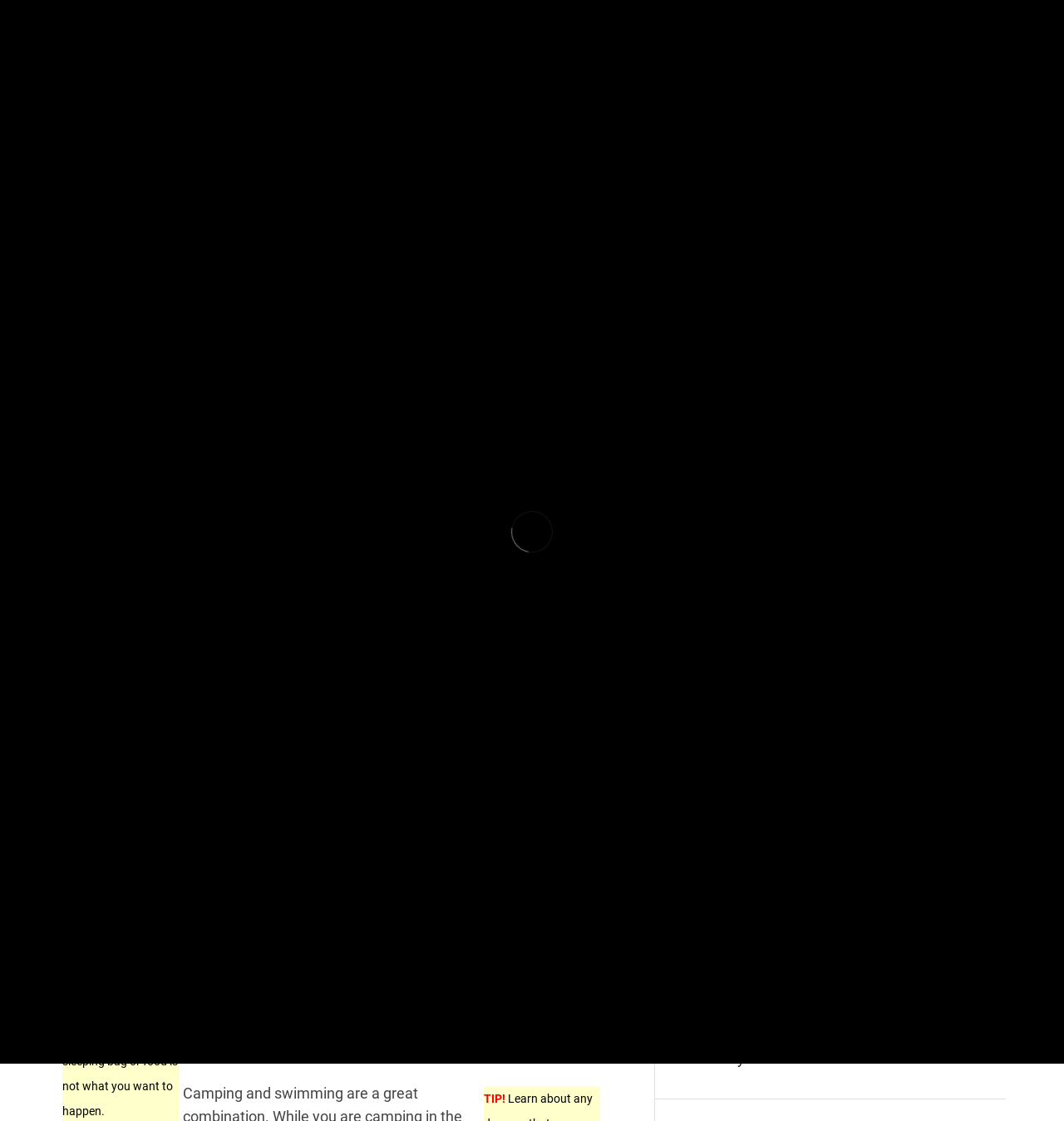Please provide a comprehensive answer to the question below using the information from the image: What is the purpose of the 'TIP!' sections on this webpage?

The 'TIP!' sections on this webpage appear to be highlighting important tips and advice for camping, such as setting up tents, preparing for trips, and bringing necessary items. These sections are scattered throughout the webpage and provide concise and helpful information for campers.